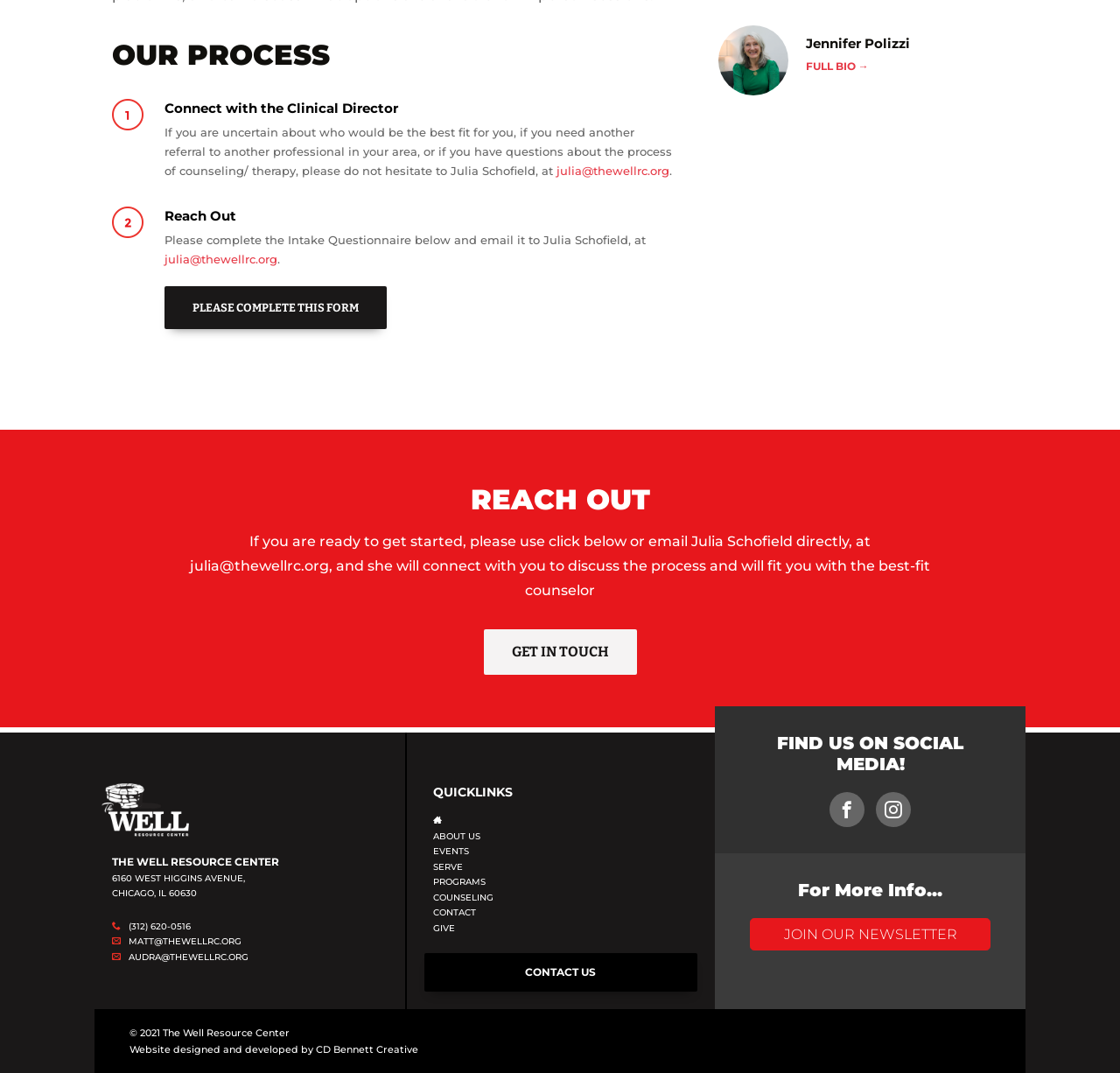Determine the bounding box coordinates for the area you should click to complete the following instruction: "Email Julia Schofield directly".

[0.17, 0.52, 0.294, 0.535]